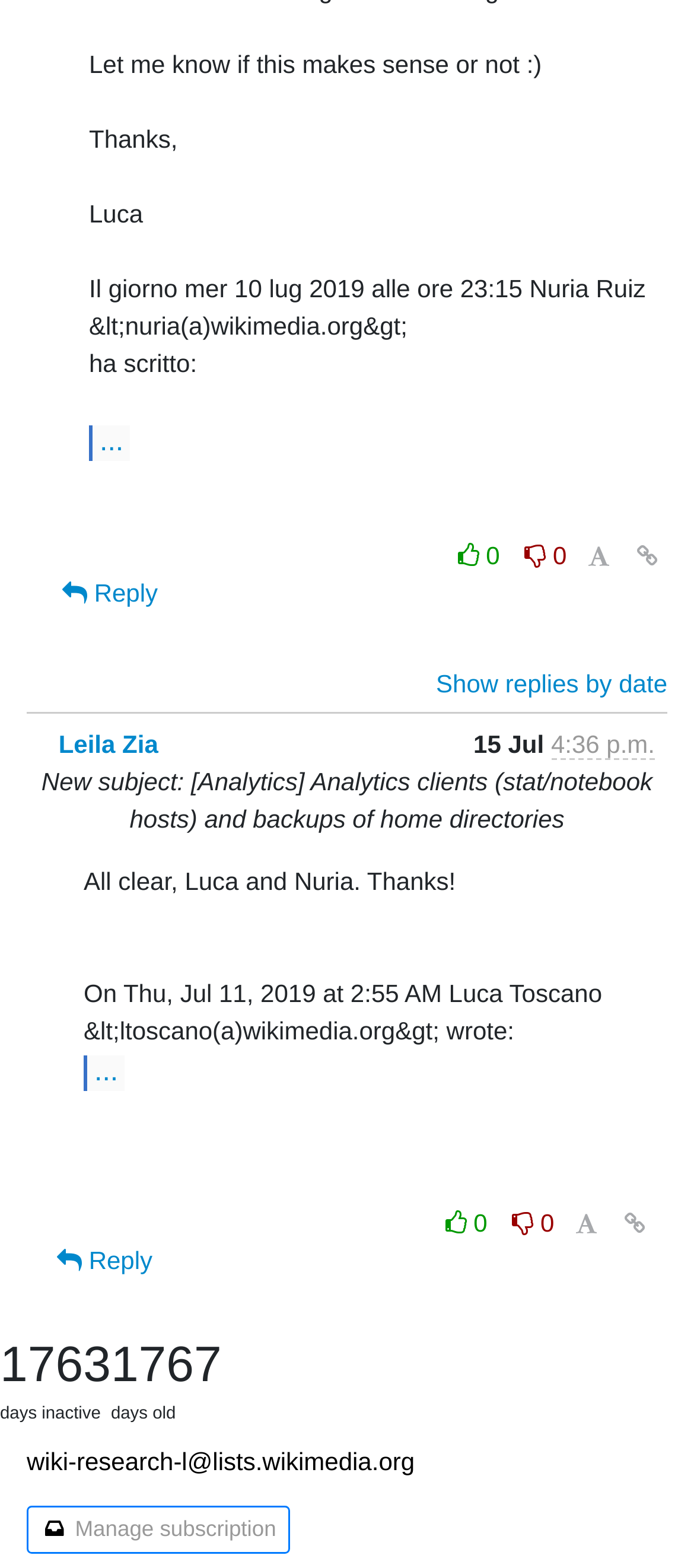Could you locate the bounding box coordinates for the section that should be clicked to accomplish this task: "Reply to the message".

[0.064, 0.358, 0.253, 0.398]